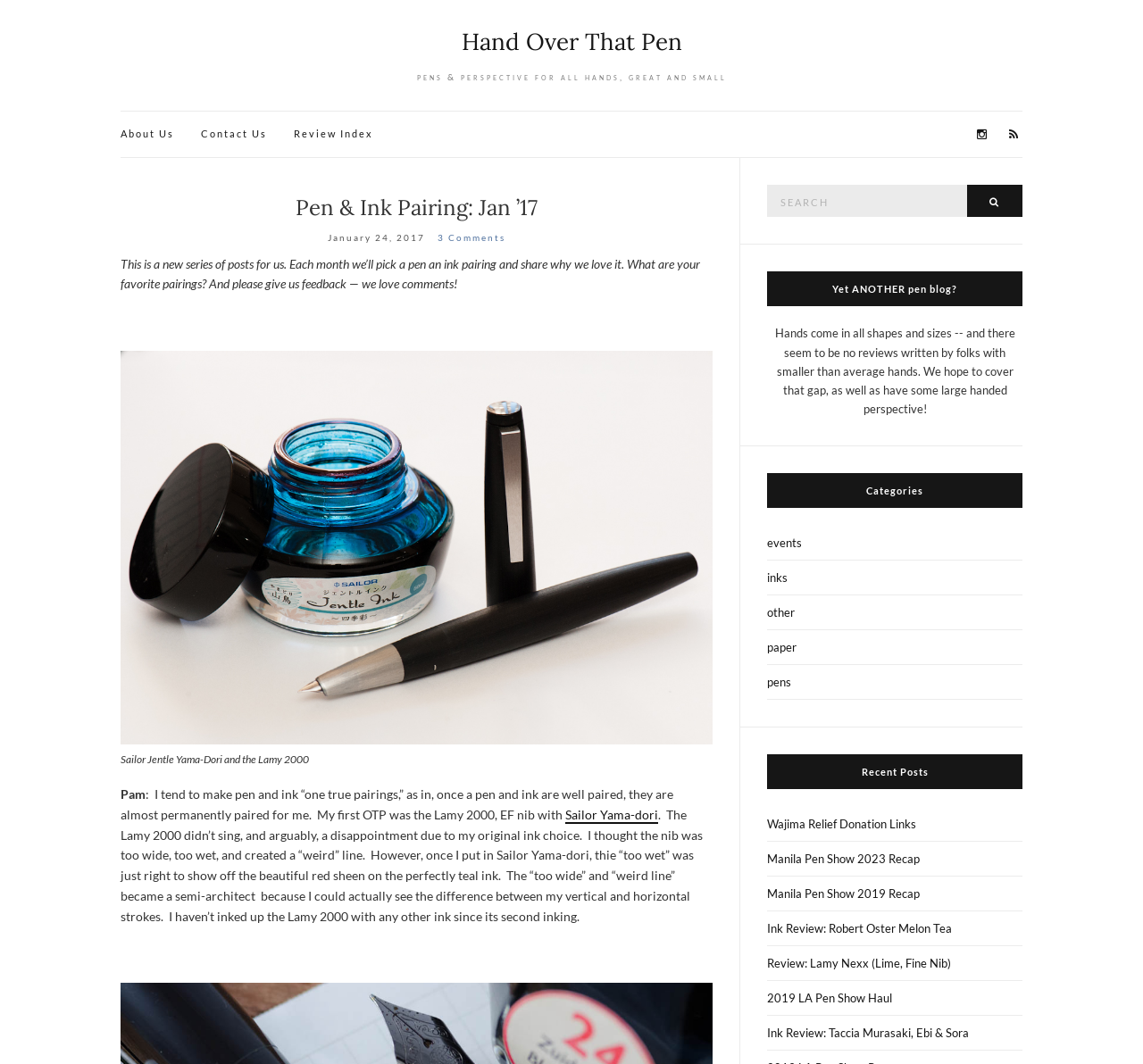Please give the bounding box coordinates of the area that should be clicked to fulfill the following instruction: "Read the 'Pen & Ink Pairing: Jan ’17' post". The coordinates should be in the format of four float numbers from 0 to 1, i.e., [left, top, right, bottom].

[0.105, 0.182, 0.624, 0.208]